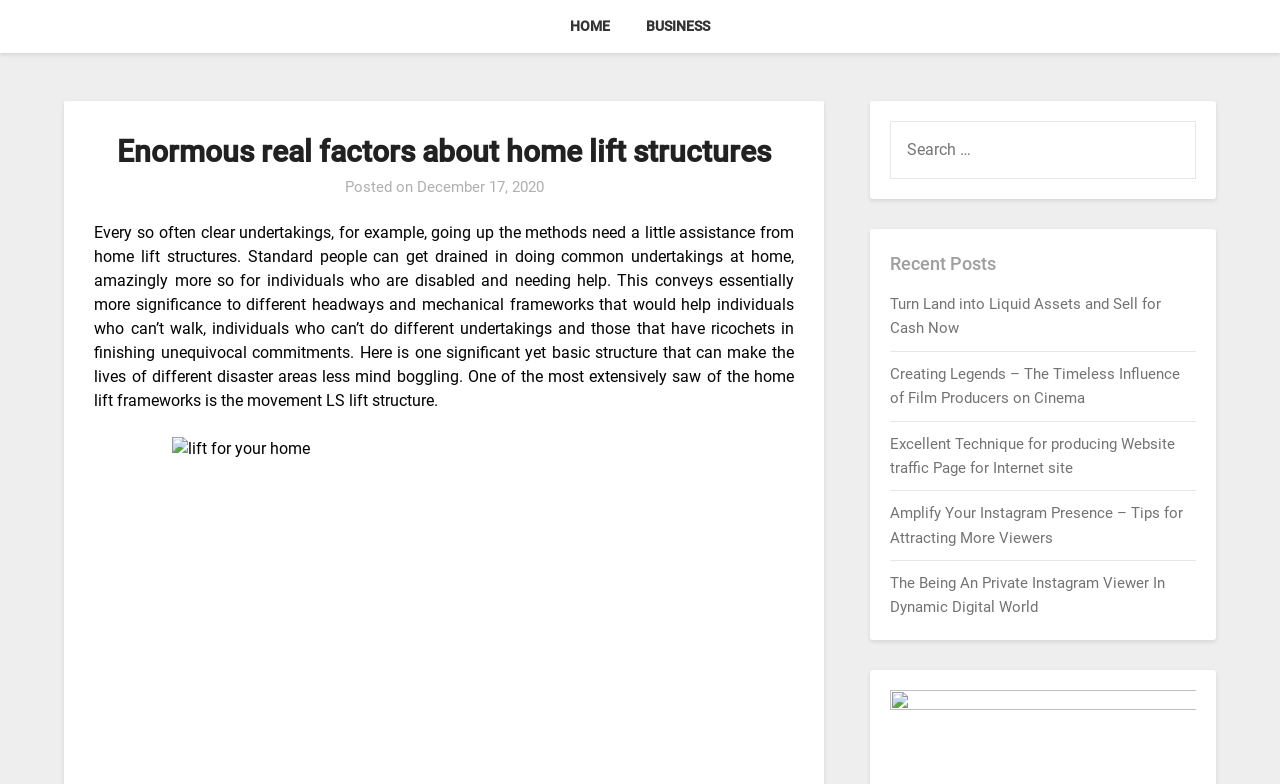What is the main title displayed on this webpage?

Enormous real factors about home lift structures